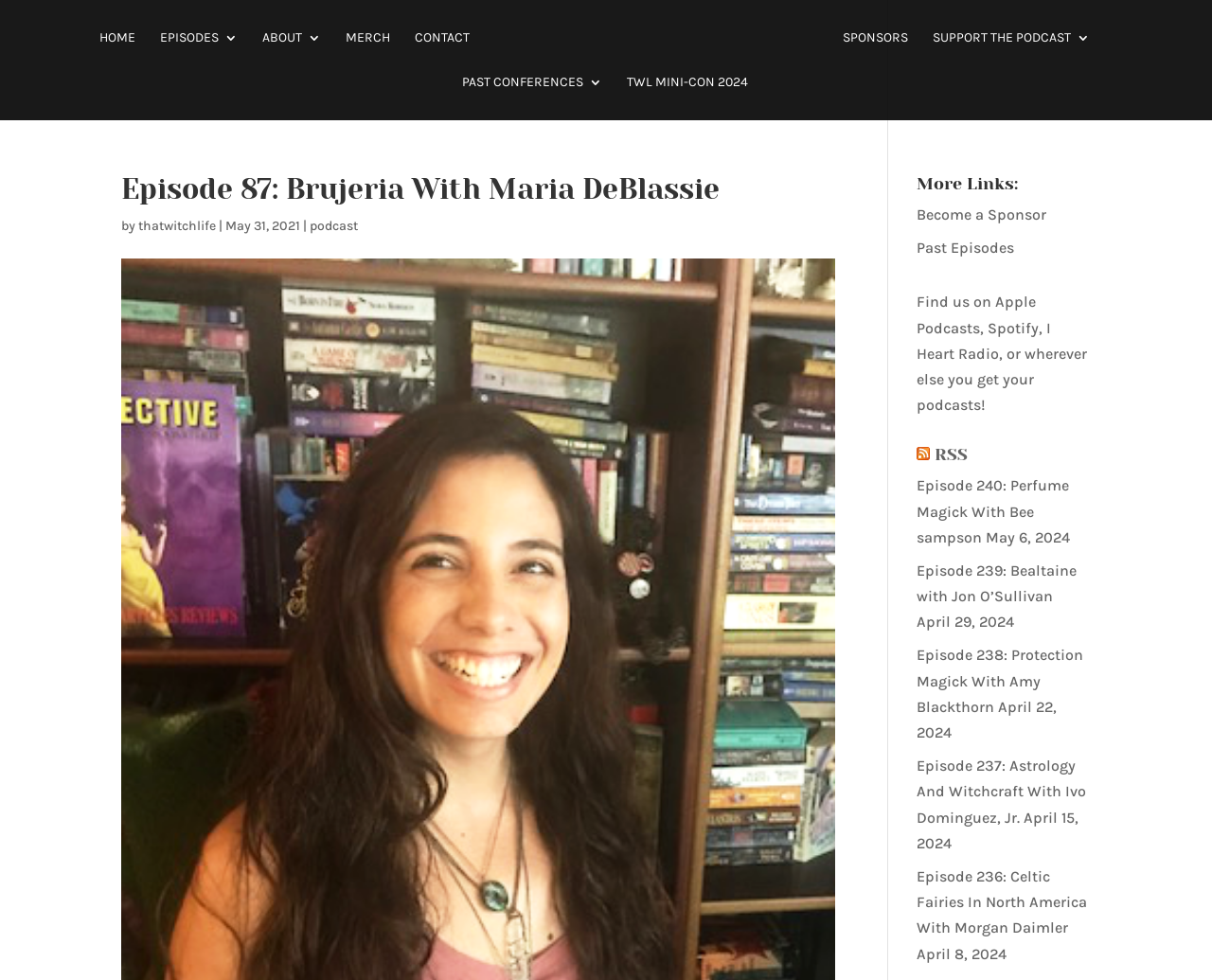Give a concise answer using one word or a phrase to the following question:
How many past episodes are listed on the page?

6